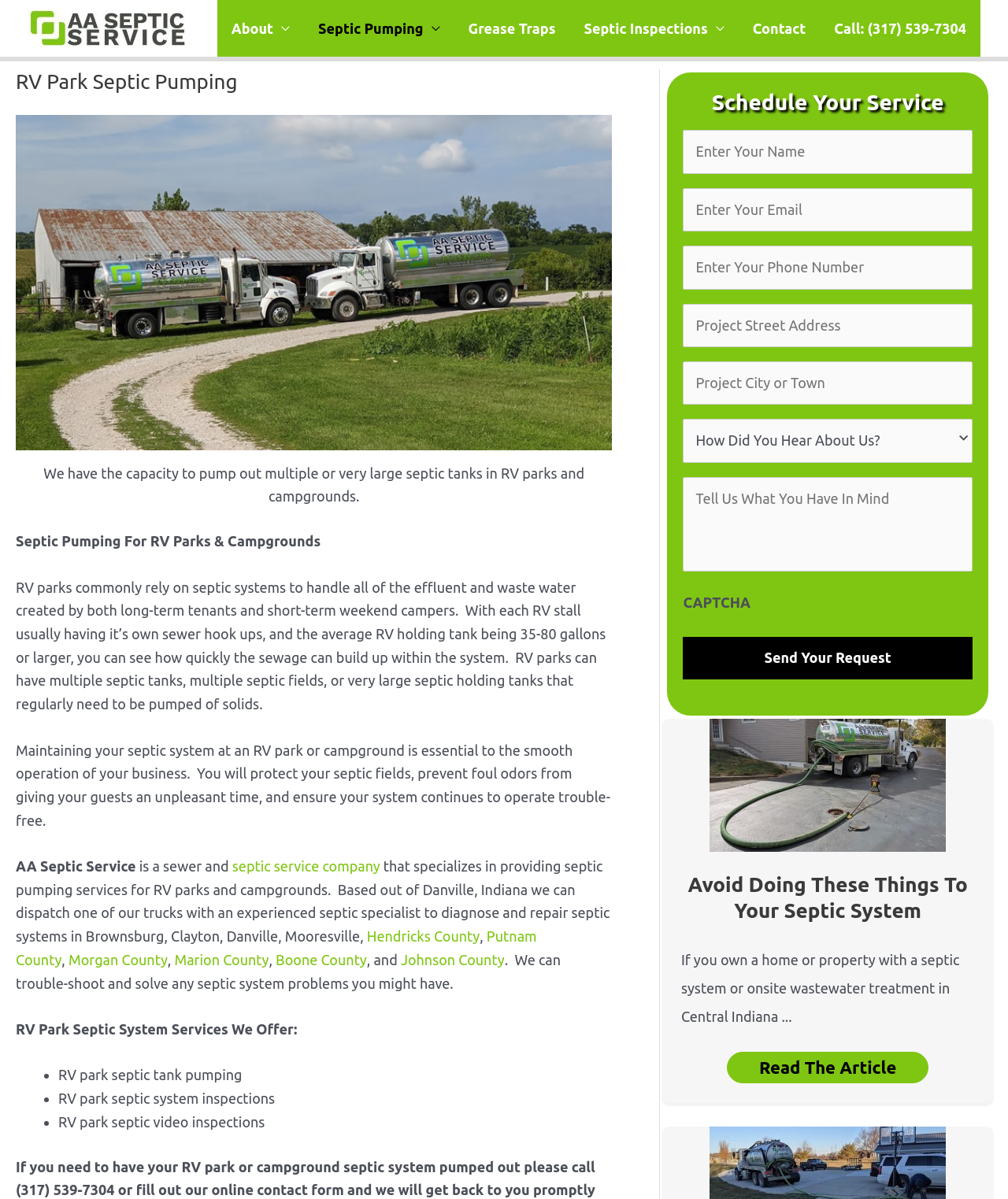Locate the bounding box coordinates of the element to click to perform the following action: 'Enter your name in the input field'. The coordinates should be given as four float values between 0 and 1, in the form of [left, top, right, bottom].

[0.678, 0.109, 0.965, 0.145]